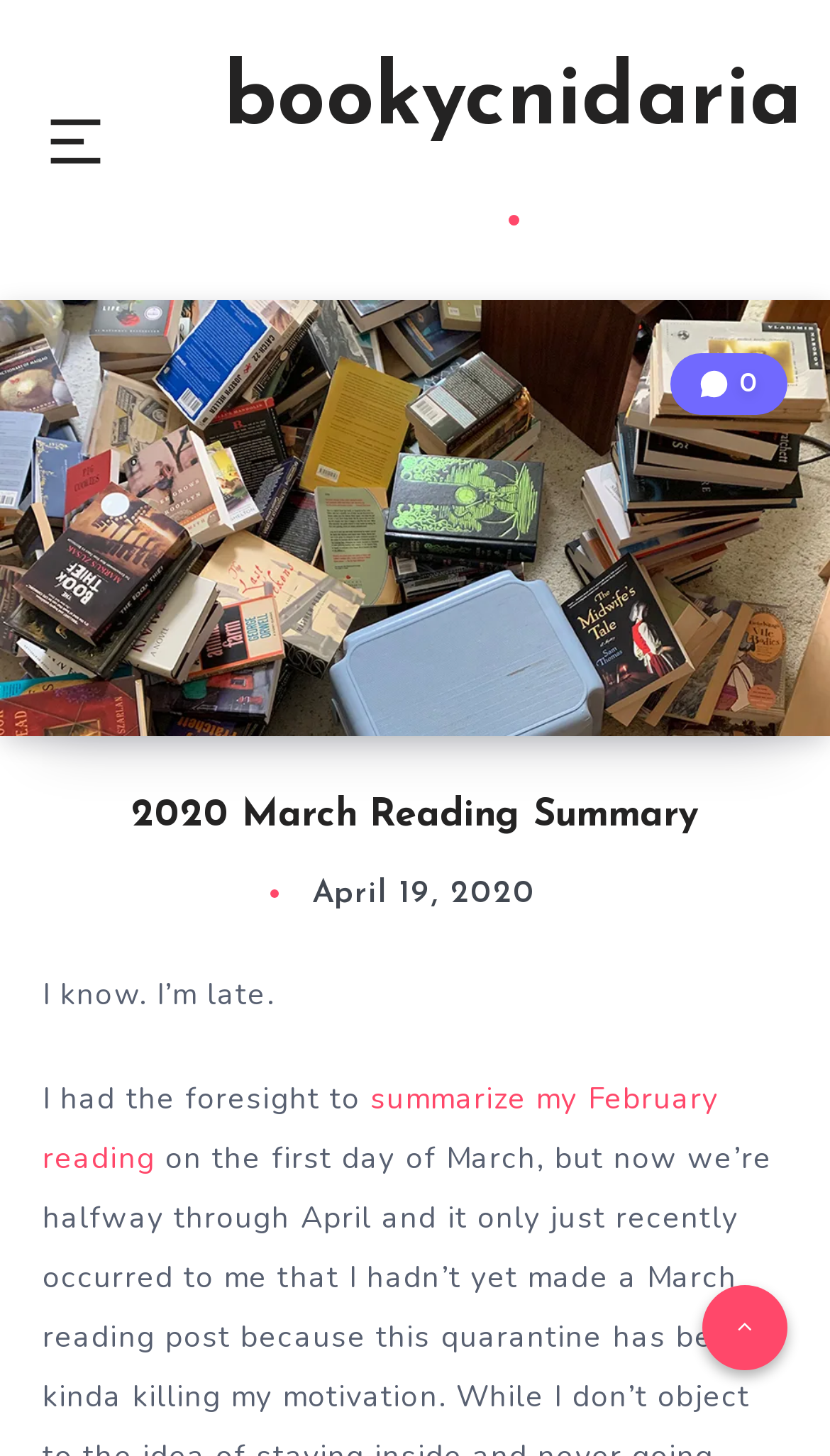What is the date of the reading summary?
Look at the screenshot and respond with a single word or phrase.

April 19, 2020